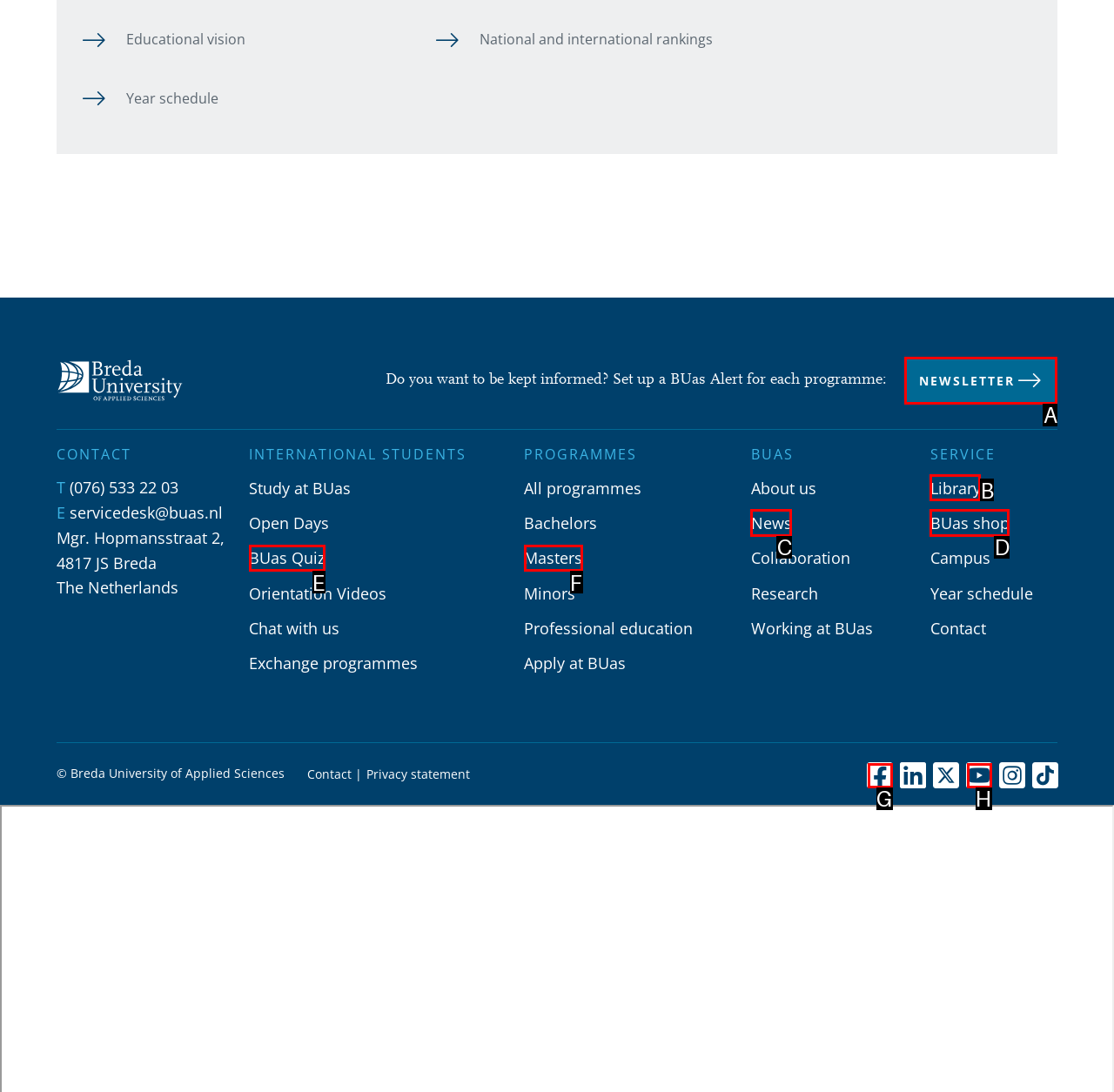Please indicate which option's letter corresponds to the task: Click on the 'NEWSLETTER' button by examining the highlighted elements in the screenshot.

A